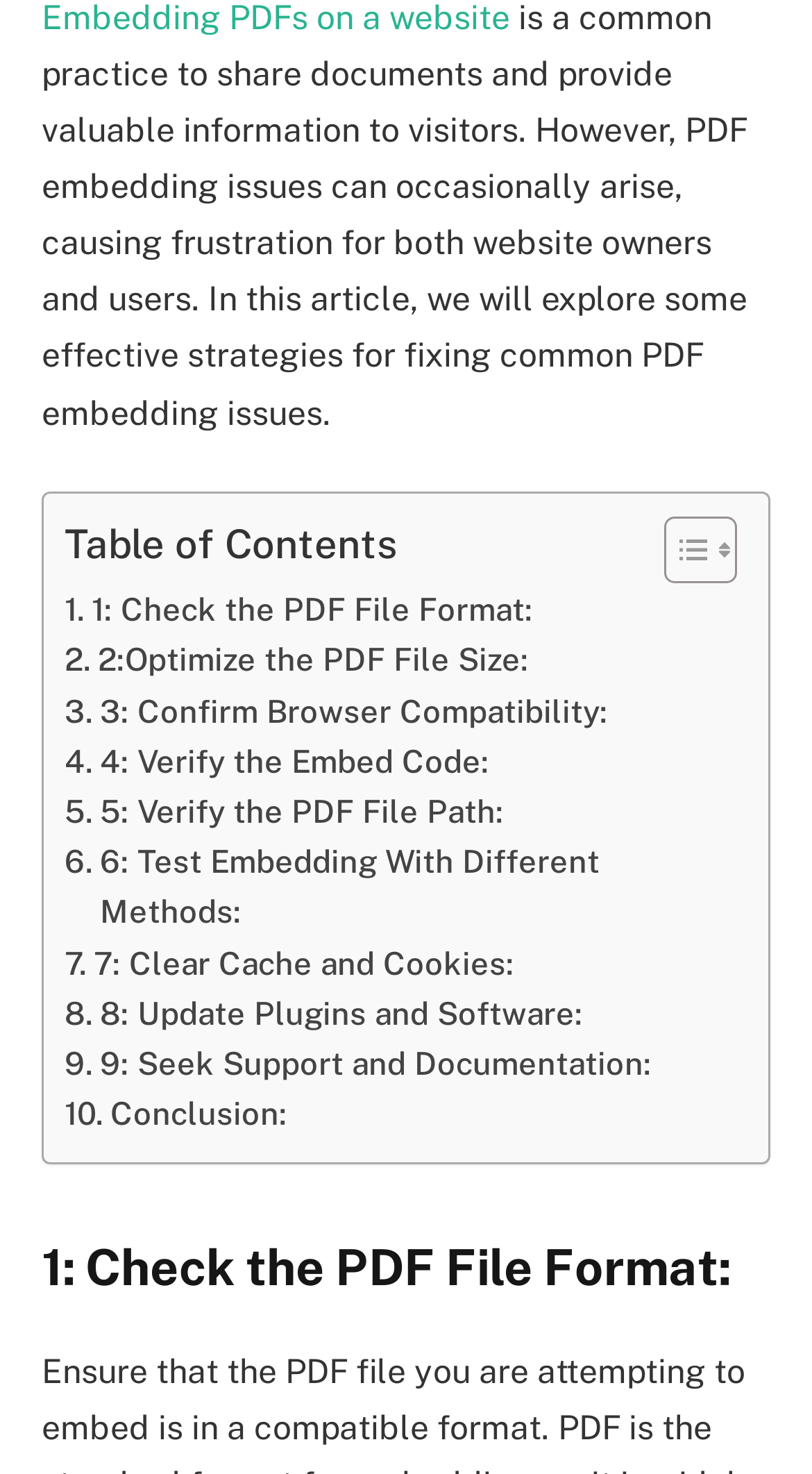Point out the bounding box coordinates of the section to click in order to follow this instruction: "Check the PDF File Format".

[0.079, 0.397, 0.656, 0.432]